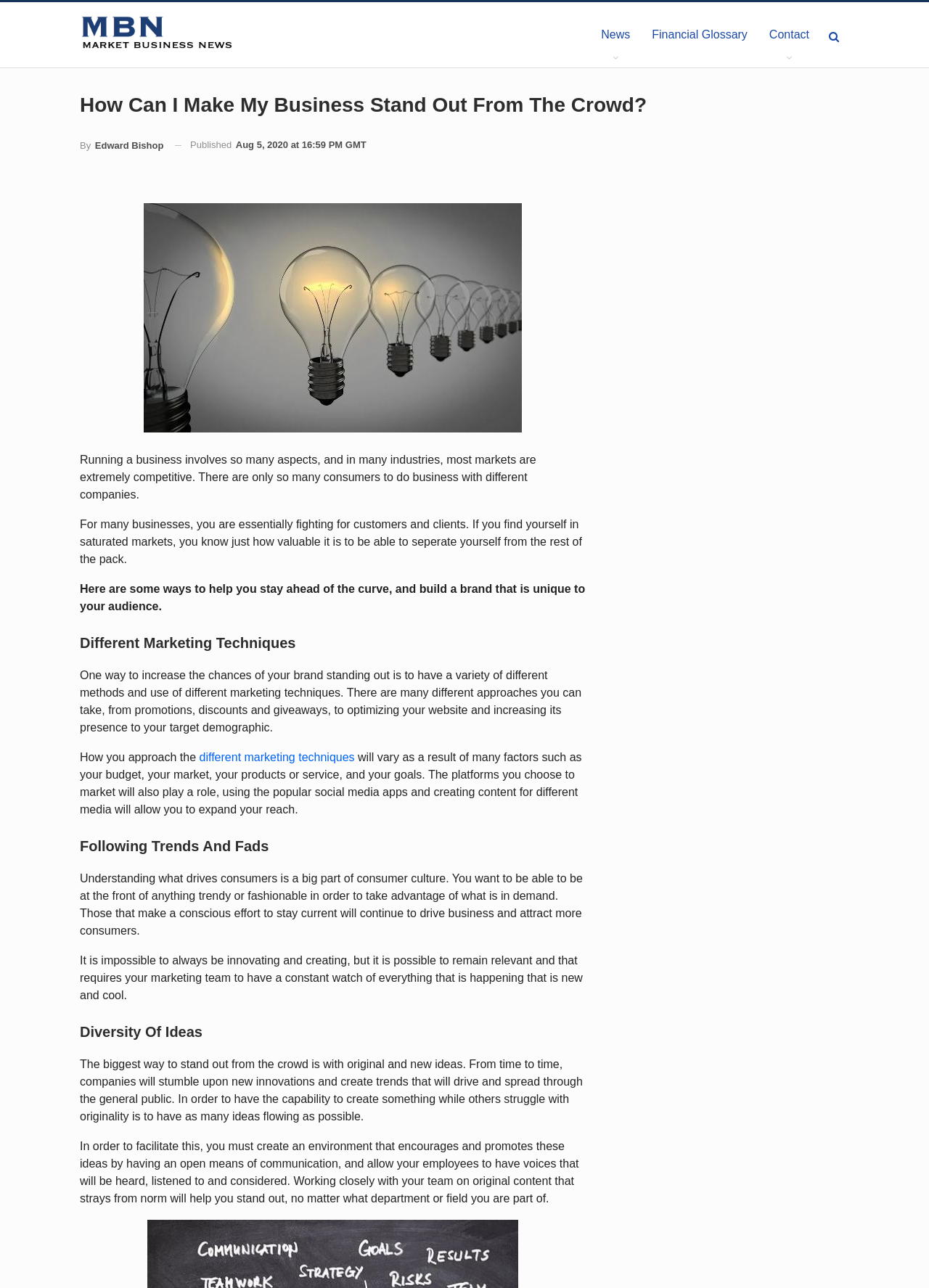What is the headline of the webpage?

How Can I Make My Business Stand Out From The Crowd?